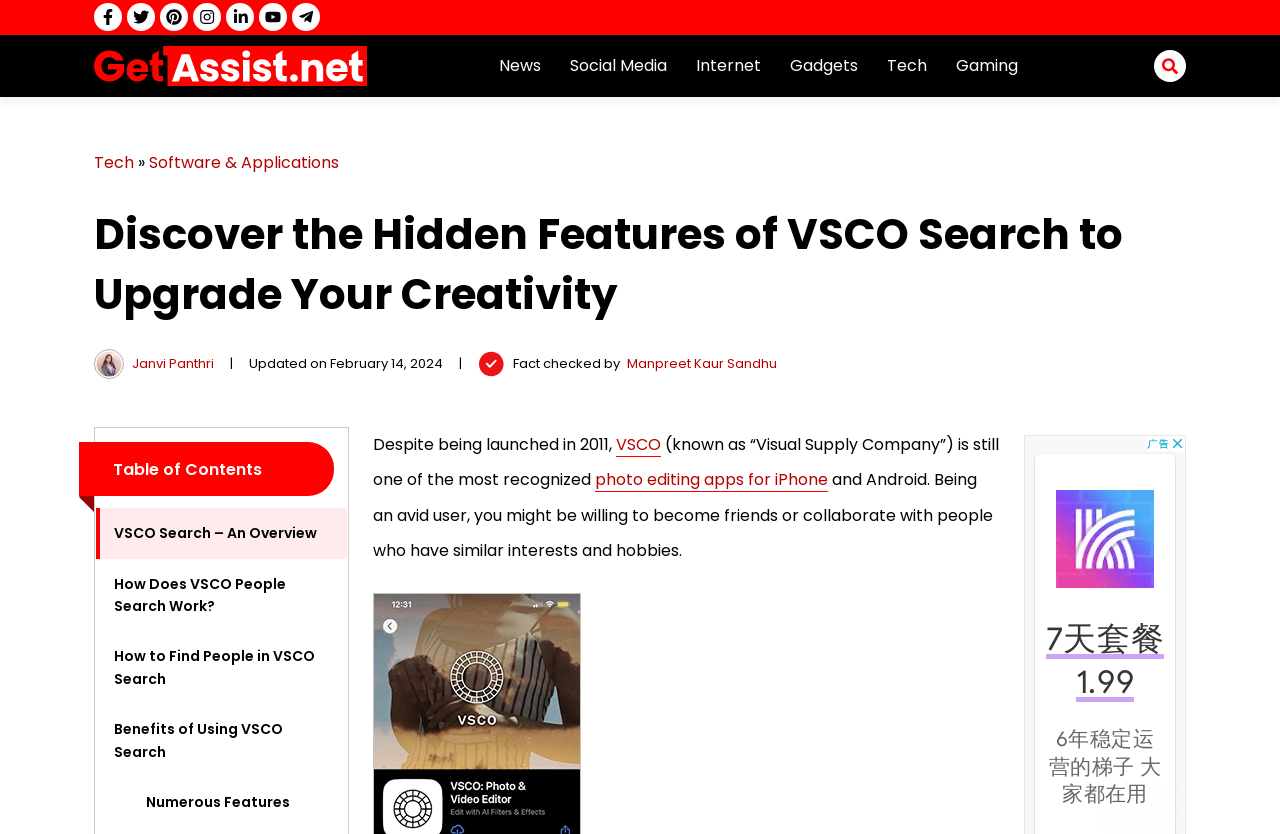Locate the primary headline on the webpage and provide its text.

Discover the Hidden Features of VSCO Search to Upgrade Your Creativity